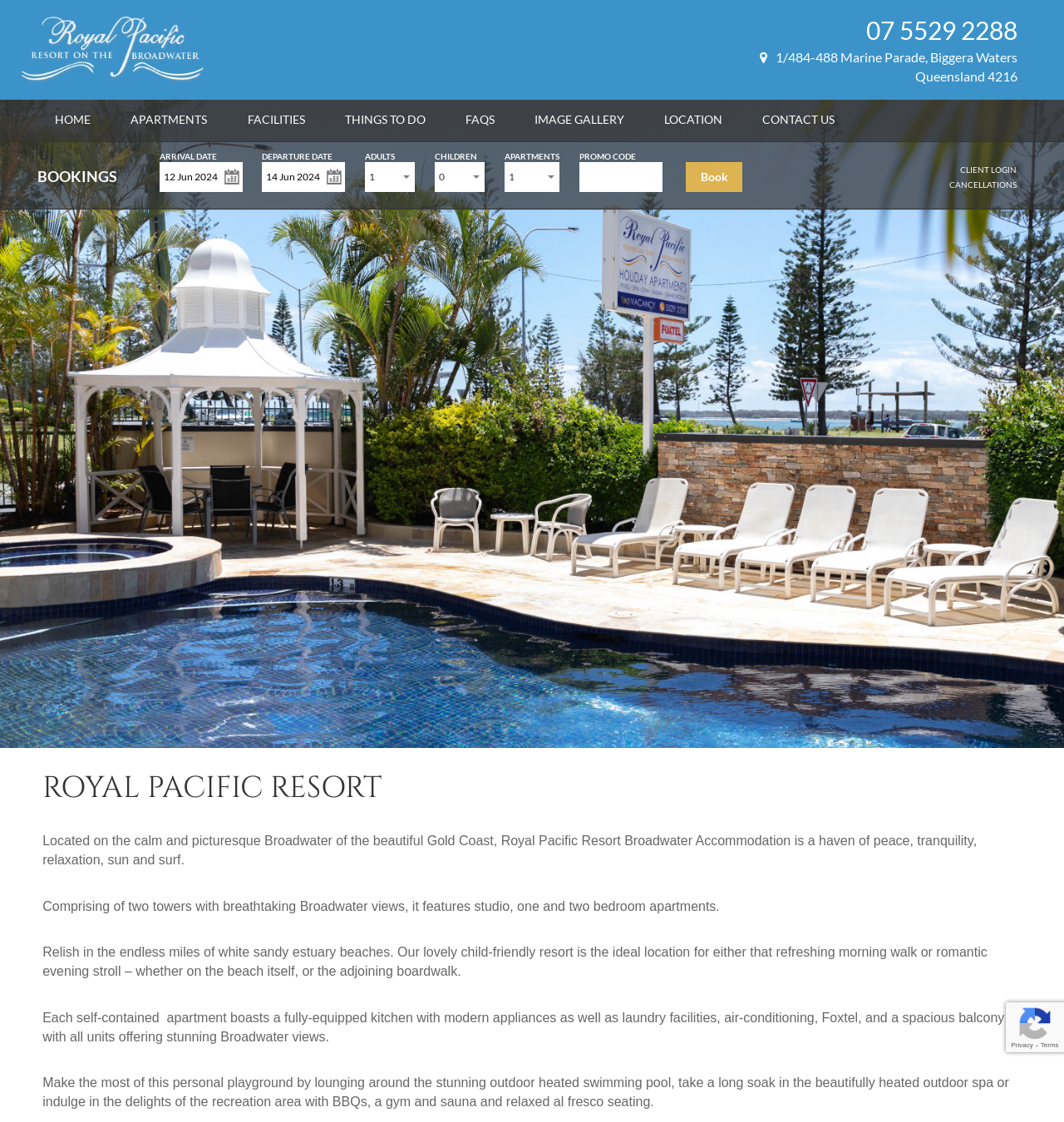What is the location of the resort?
Refer to the image and provide a one-word or short phrase answer.

Biggera Waters Queensland 4216